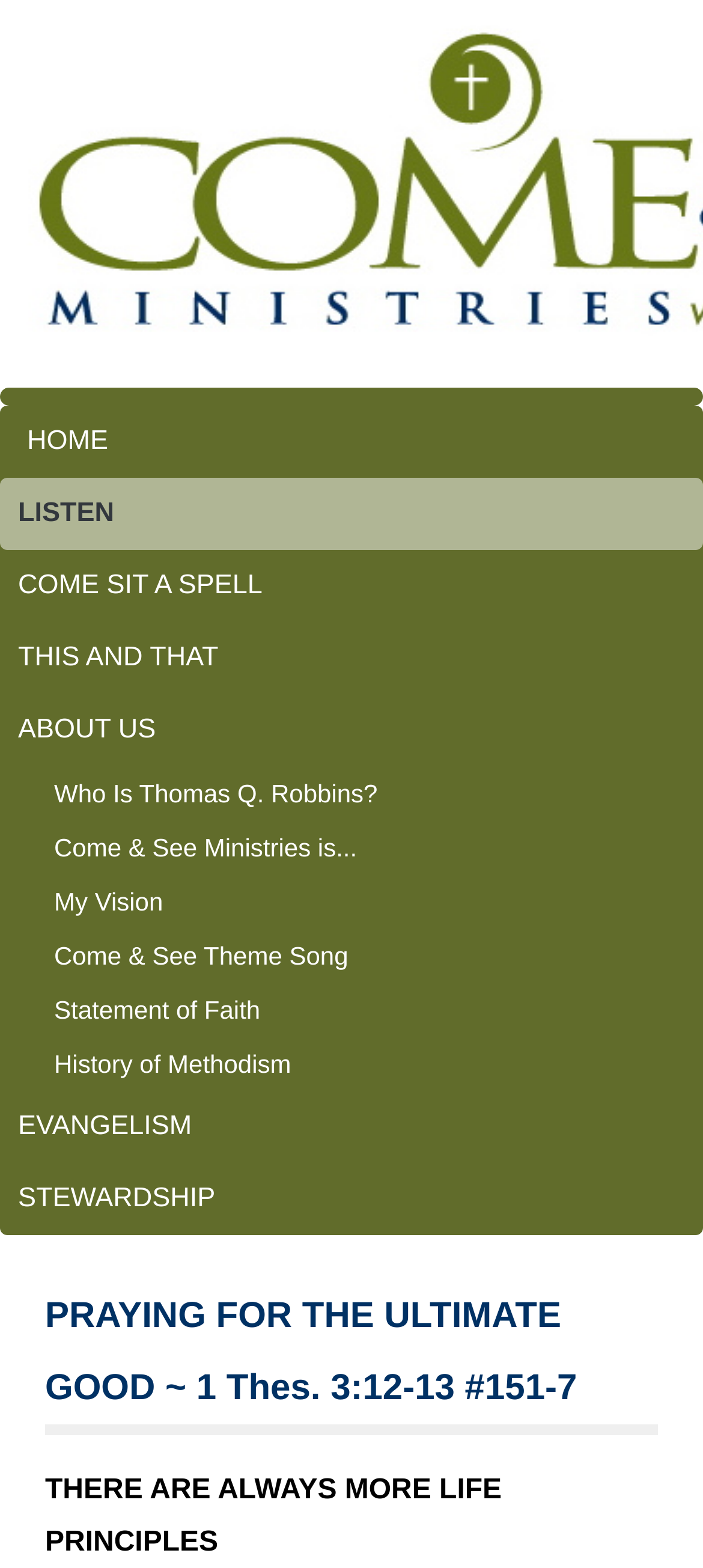What is the theme song of the ministry?
Based on the image, give a concise answer in the form of a single word or short phrase.

Come & See Theme Song